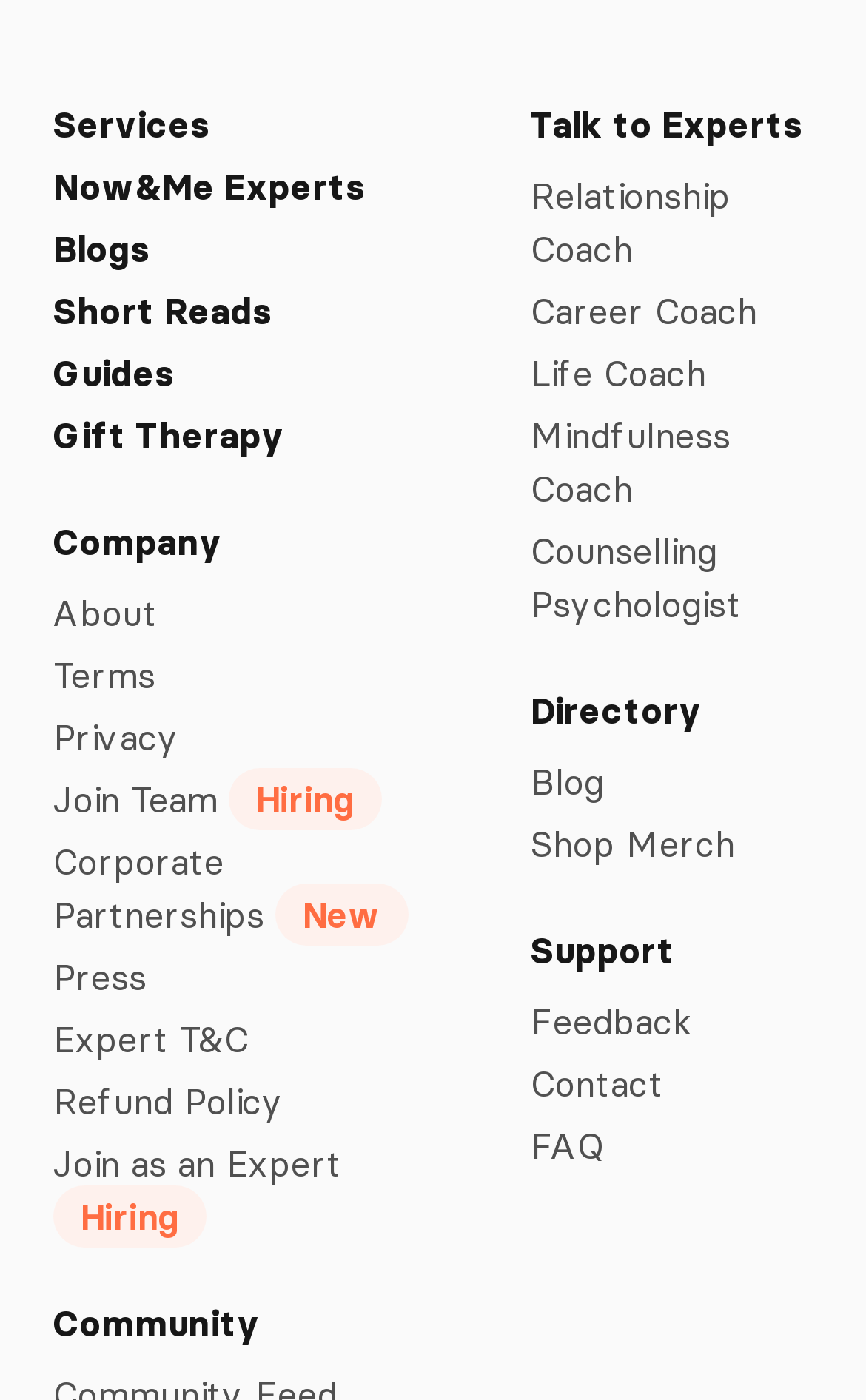Please reply with a single word or brief phrase to the question: 
What are the main categories of experts?

Relationship, Career, Life, Mindfulness, Counselling